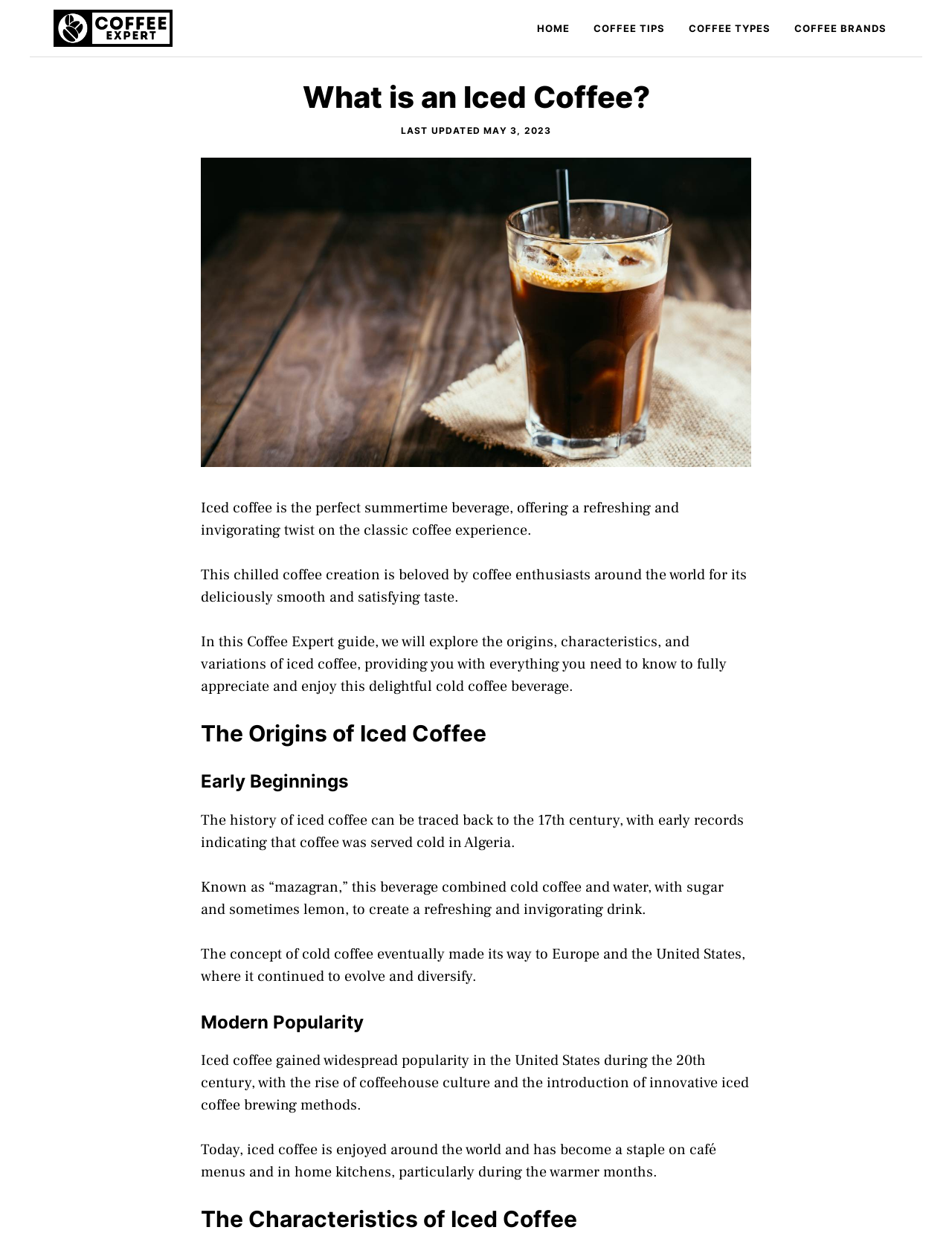Determine the bounding box coordinates for the HTML element mentioned in the following description: "essay". The coordinates should be a list of four floats ranging from 0 to 1, represented as [left, top, right, bottom].

None